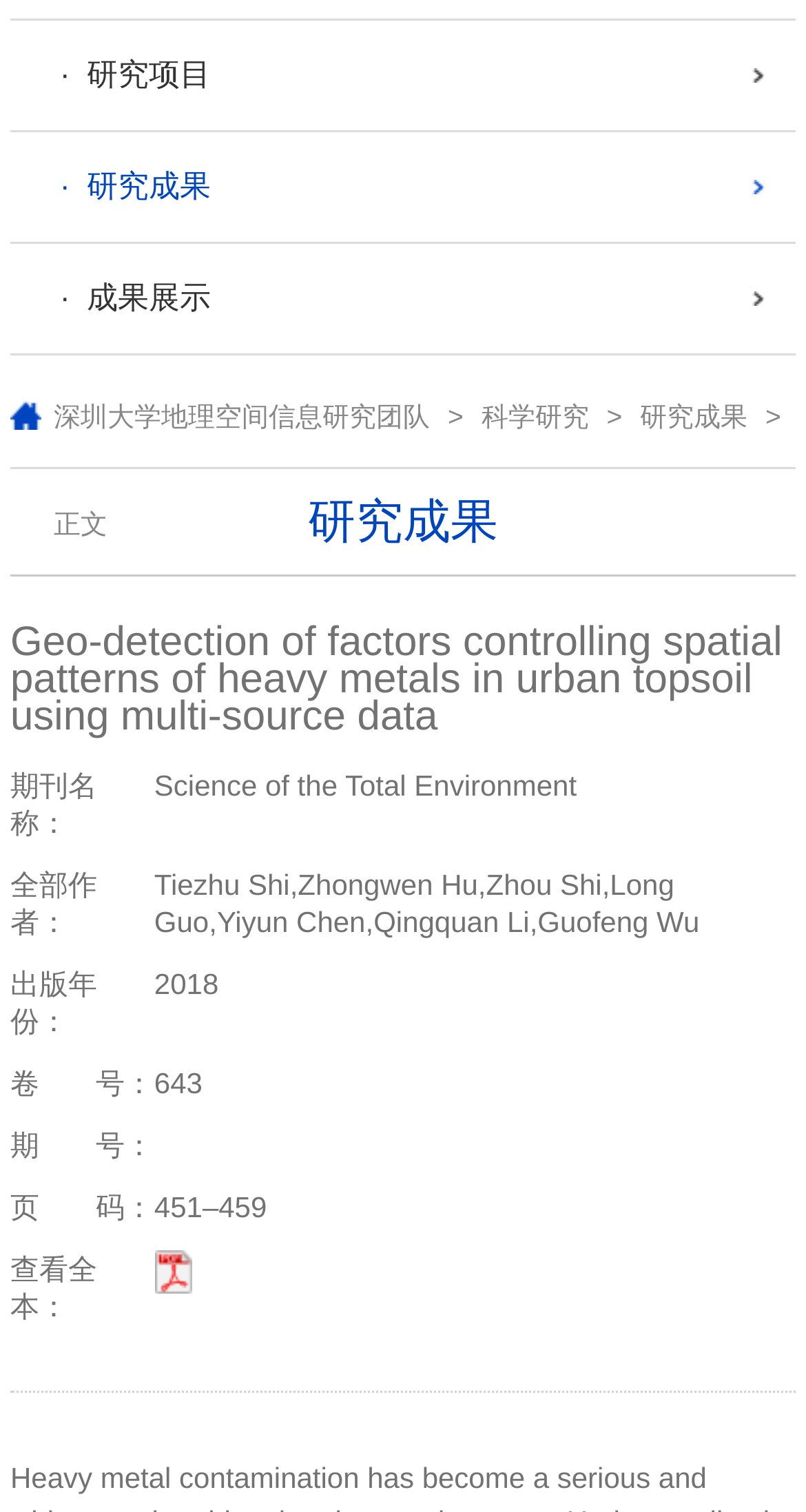Given the element description, predict the bounding box coordinates in the format (top-left x, top-left y, bottom-right x, bottom-right y). Make sure all values are between 0 and 1. Here is the element description: Get job updates instantly!

None